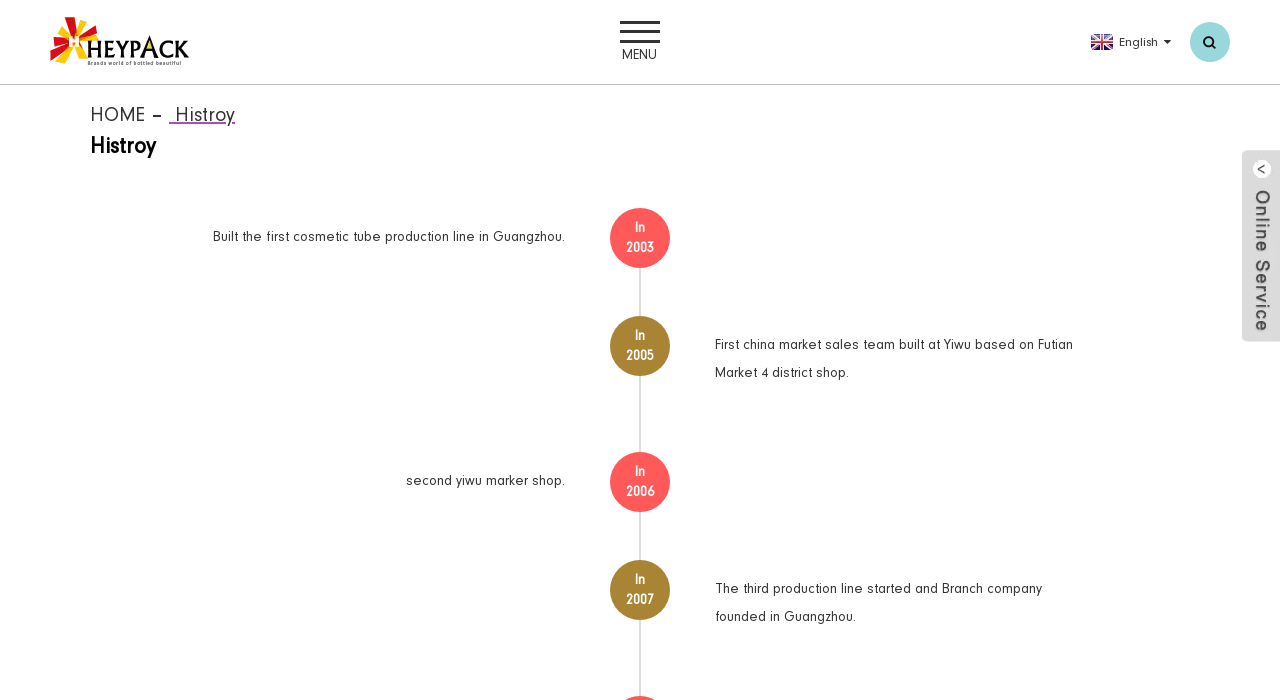How many production lines were started in 2006?
Give a detailed and exhaustive answer to the question.

The information can be found in the text 'second yiwu marker shop.' which has a bounding box coordinate of [0.317, 0.676, 0.441, 0.699].